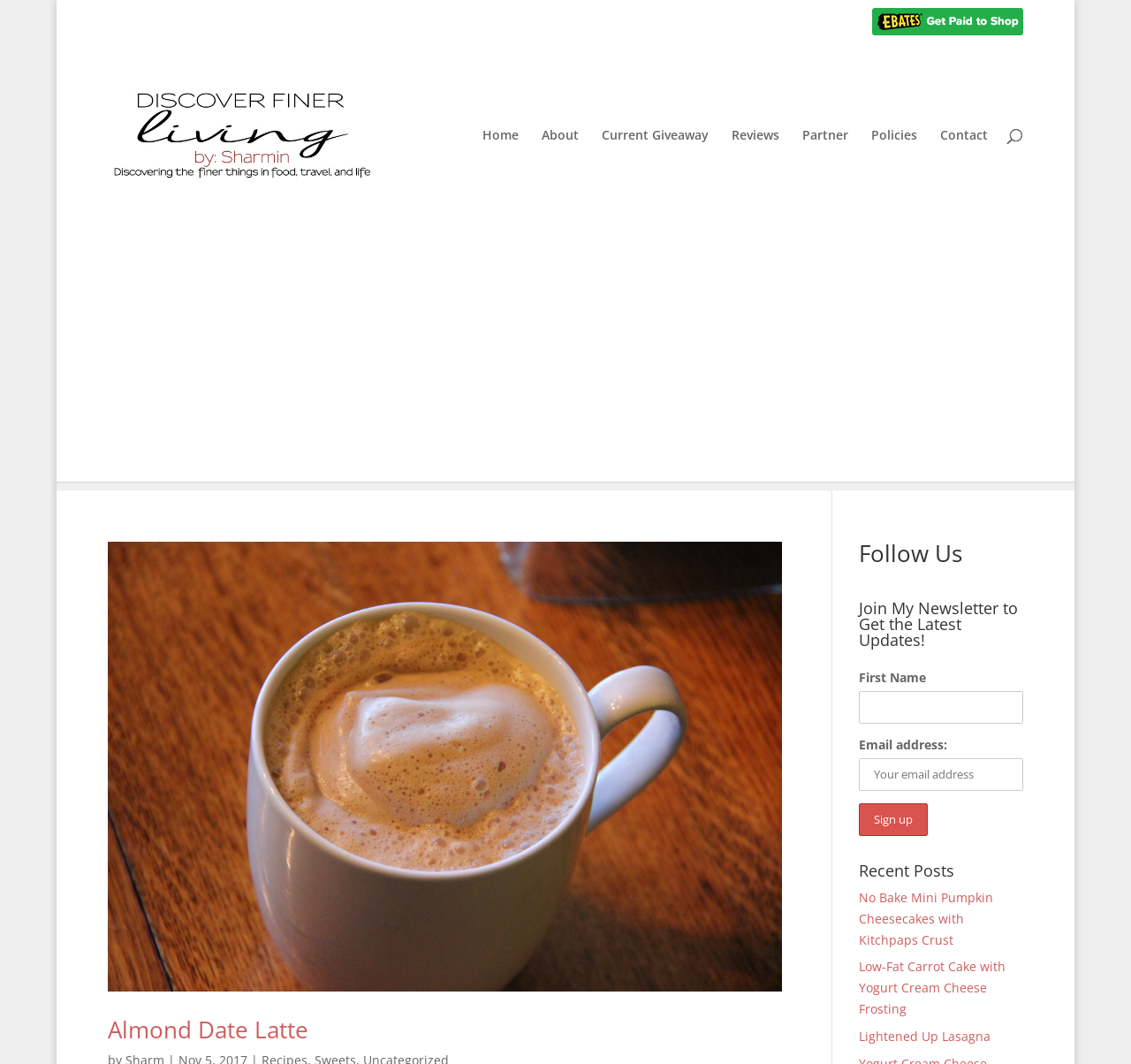Produce an extensive caption that describes everything on the webpage.

This webpage is about "Discover Finer Living" and appears to be a blog or personal website focused on food and lifestyle. At the top, there is a navigation menu with links to "Home", "About", "Current Giveaway", "Reviews", "Partner", "Policies", and "Contact". 

To the left of the navigation menu, there is a search bar with a label "Search for:". Below the navigation menu, there is a large advertisement iframe that takes up most of the width of the page.

The main content of the page is divided into two sections. On the left, there is a list of articles or blog posts, each with a title, an image, and a link to the full article. The titles include "Almond Date Latte", "No Bake Mini Pumpkin Cheesecakes with Kitchpaps Crust", "Low-Fat Carrot Cake with Yogurt Cream Cheese Frosting", and "Lightened Up Lasagna". 

On the right, there is a sidebar with several sections. At the top, there is a heading "Follow Us" and below it, a heading "Join My Newsletter to Get the Latest Updates!" with a form to sign up for a newsletter. The form has fields for "First Name" and "Email address:", and a "Sign up" button. Below the form, there is a heading "Recent Posts" that lists the same articles as on the left side of the page.